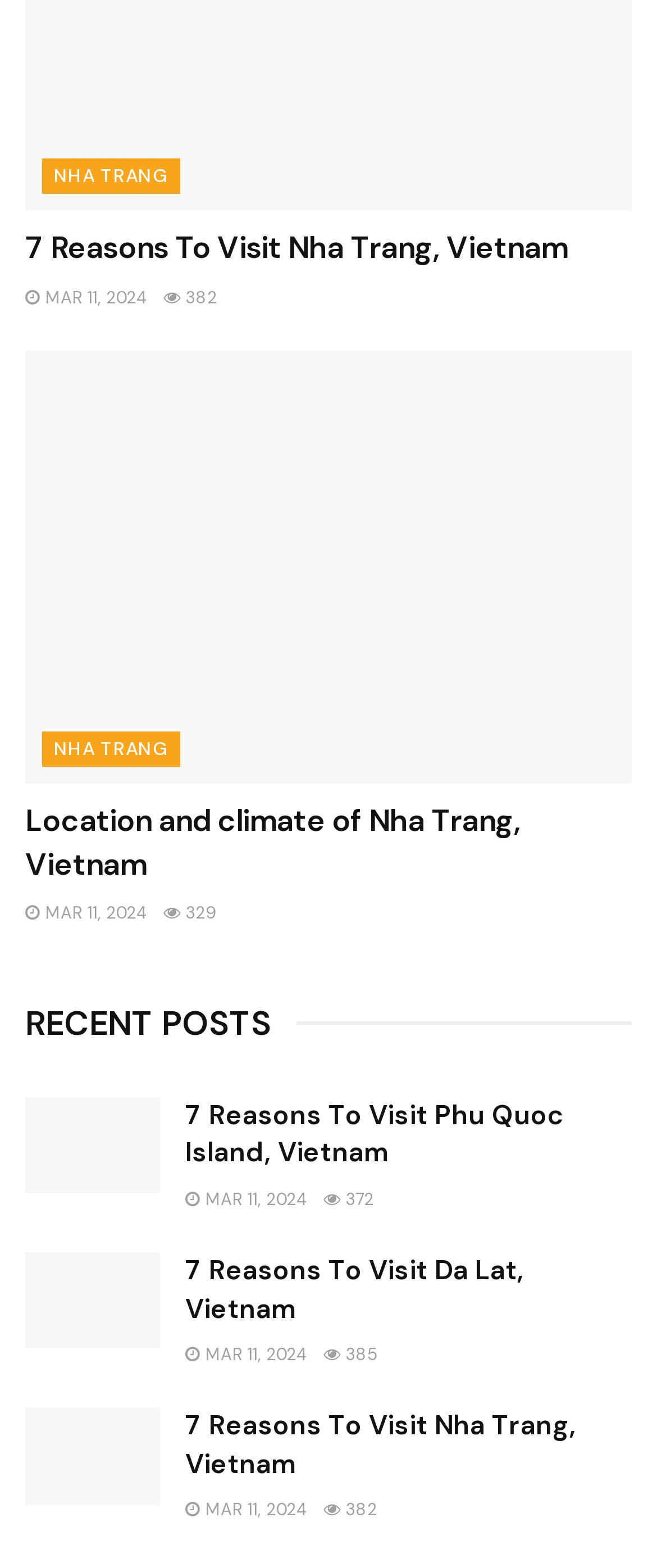Please specify the coordinates of the bounding box for the element that should be clicked to carry out this instruction: "Read the article about 7 Reasons To Visit Da Lat, Vietnam". The coordinates must be four float numbers between 0 and 1, formatted as [left, top, right, bottom].

[0.282, 0.799, 0.962, 0.847]